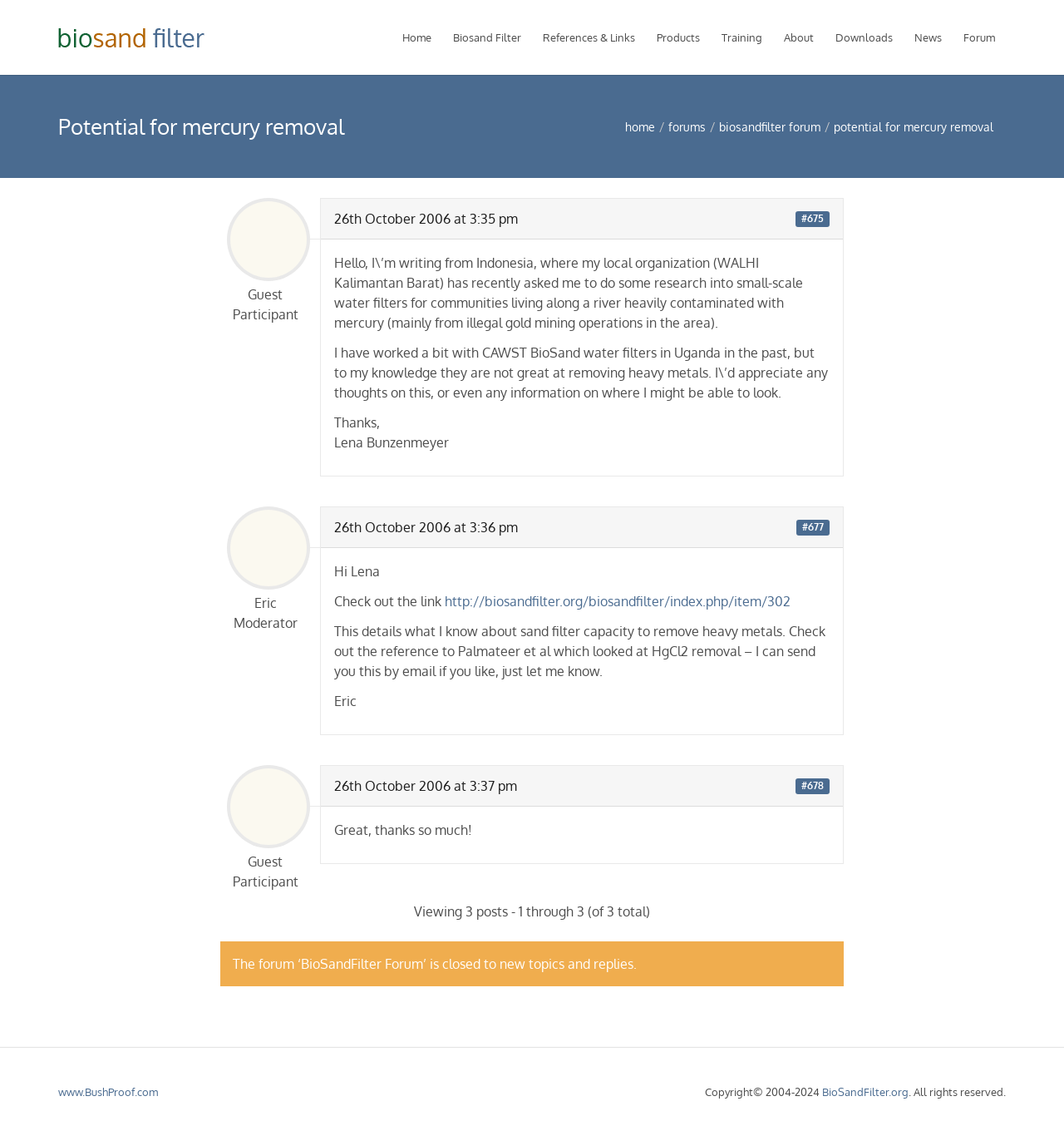Find the bounding box coordinates of the UI element according to this description: "Equipments".

None